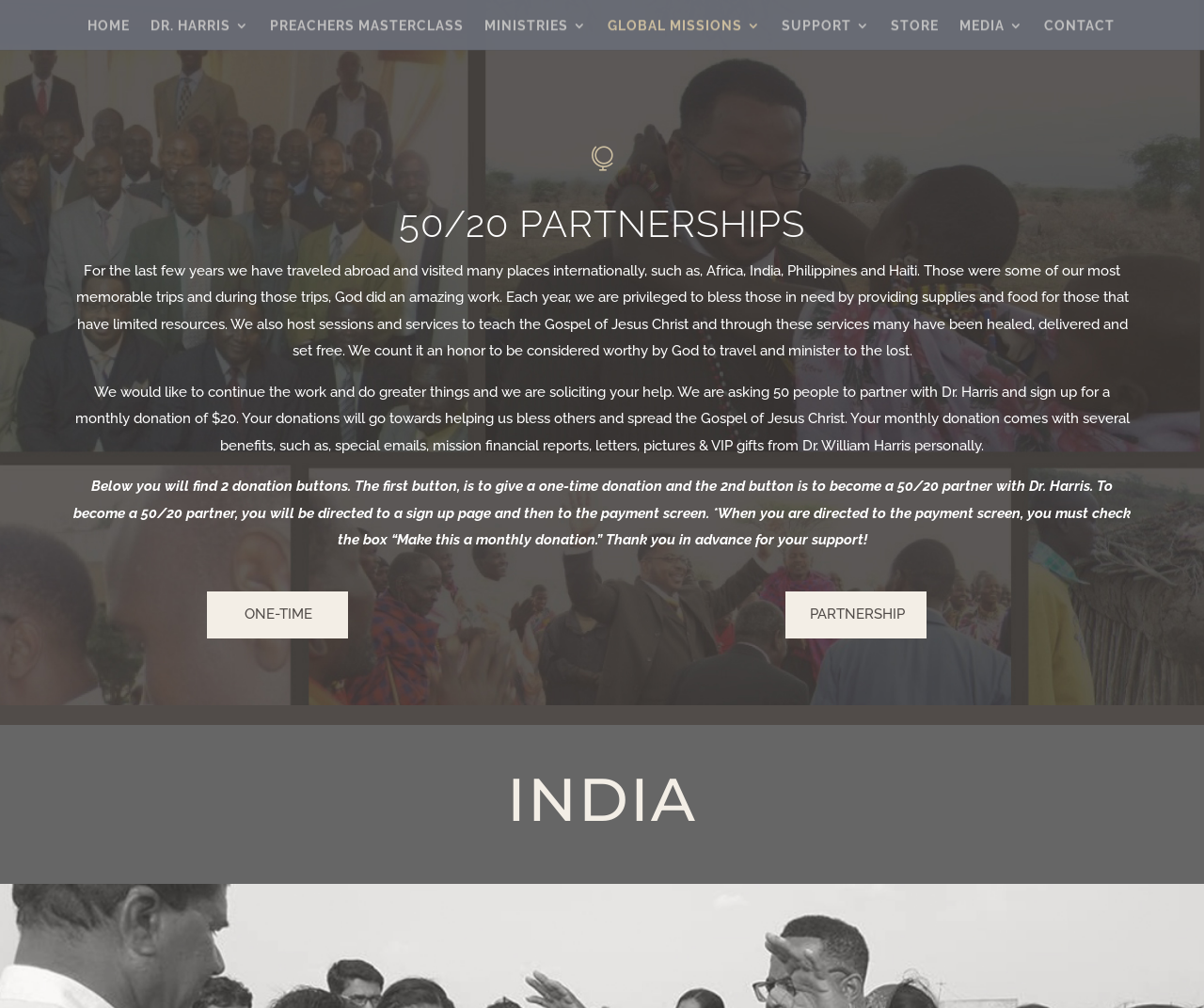Answer the following query with a single word or phrase:
How many people are being asked to partner with Dr. Harris?

50 people